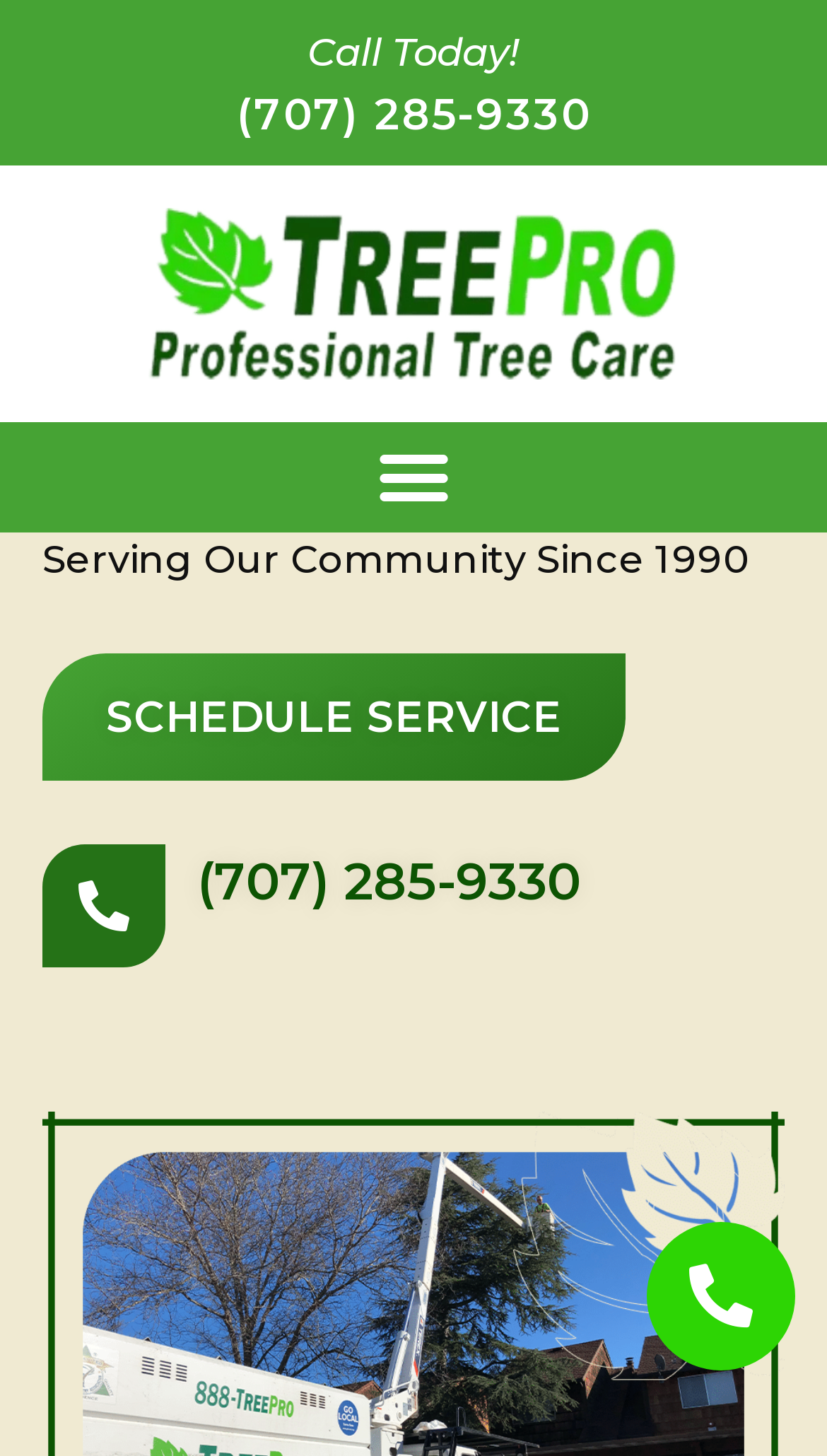Respond to the following question using a concise word or phrase: 
What is the phone number to call for service?

(707) 285-9330